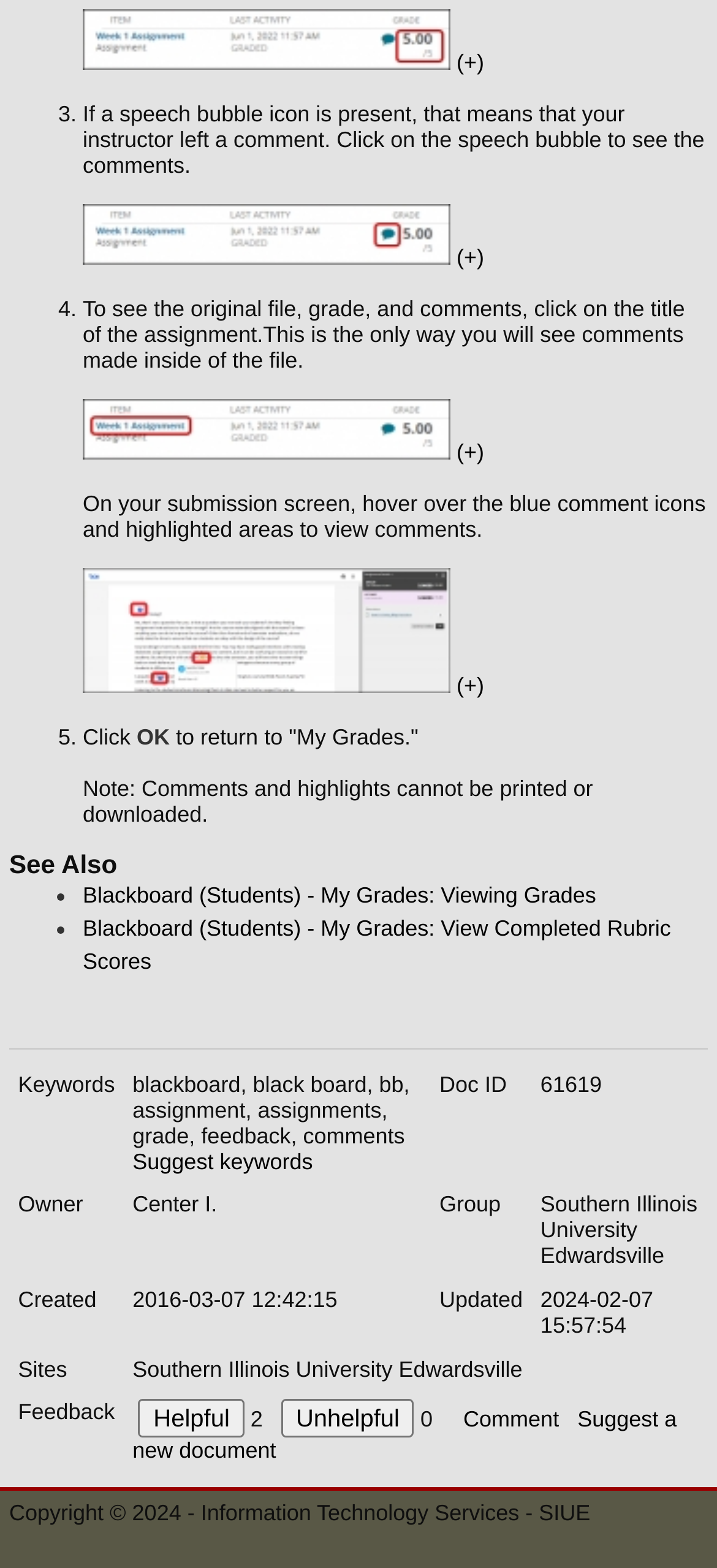Identify the bounding box coordinates of the section that should be clicked to achieve the task described: "Check the Event Calendar".

None